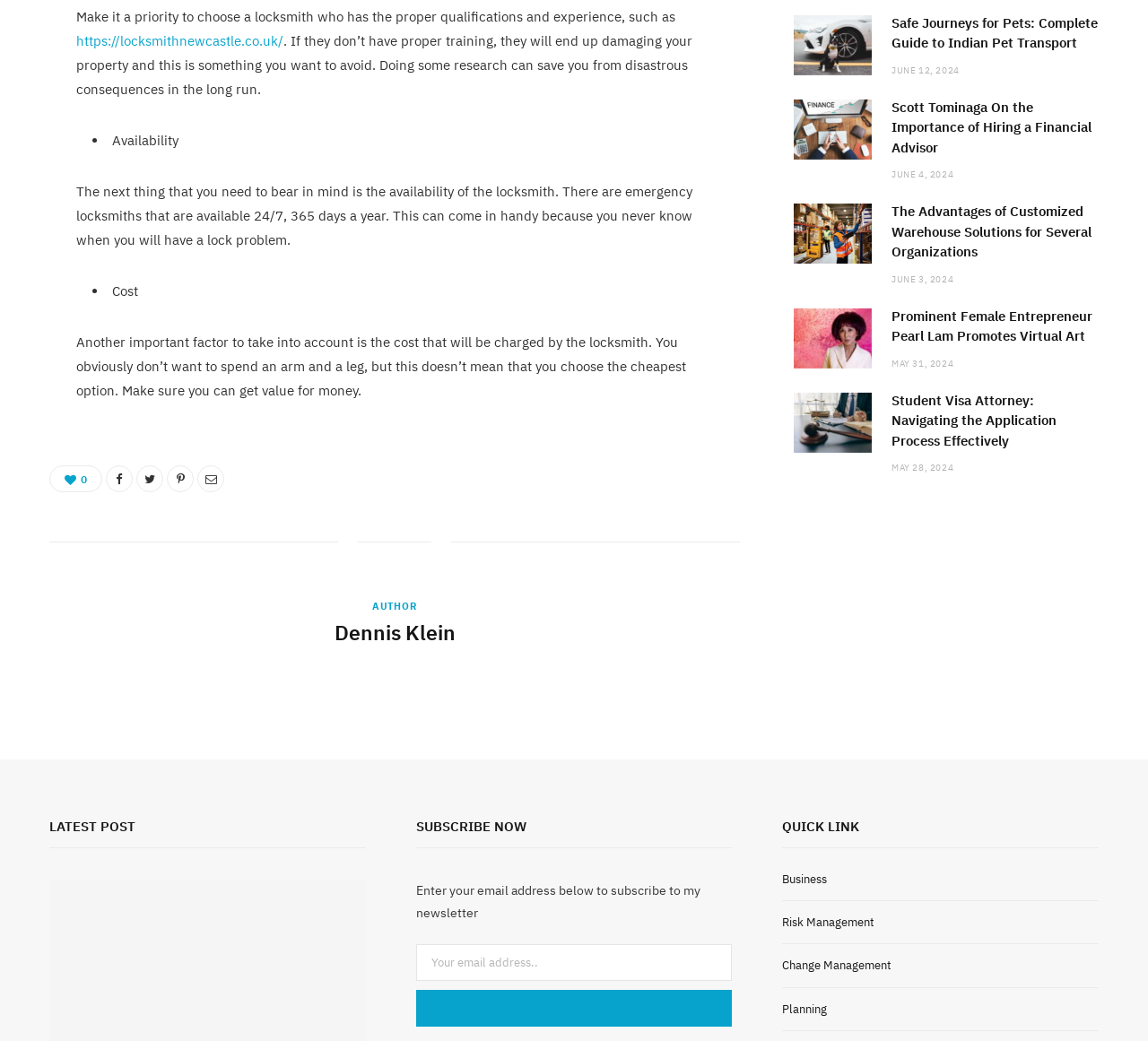Please indicate the bounding box coordinates of the element's region to be clicked to achieve the instruction: "Subscribe to the newsletter". Provide the coordinates as four float numbers between 0 and 1, i.e., [left, top, right, bottom].

[0.362, 0.951, 0.638, 0.986]